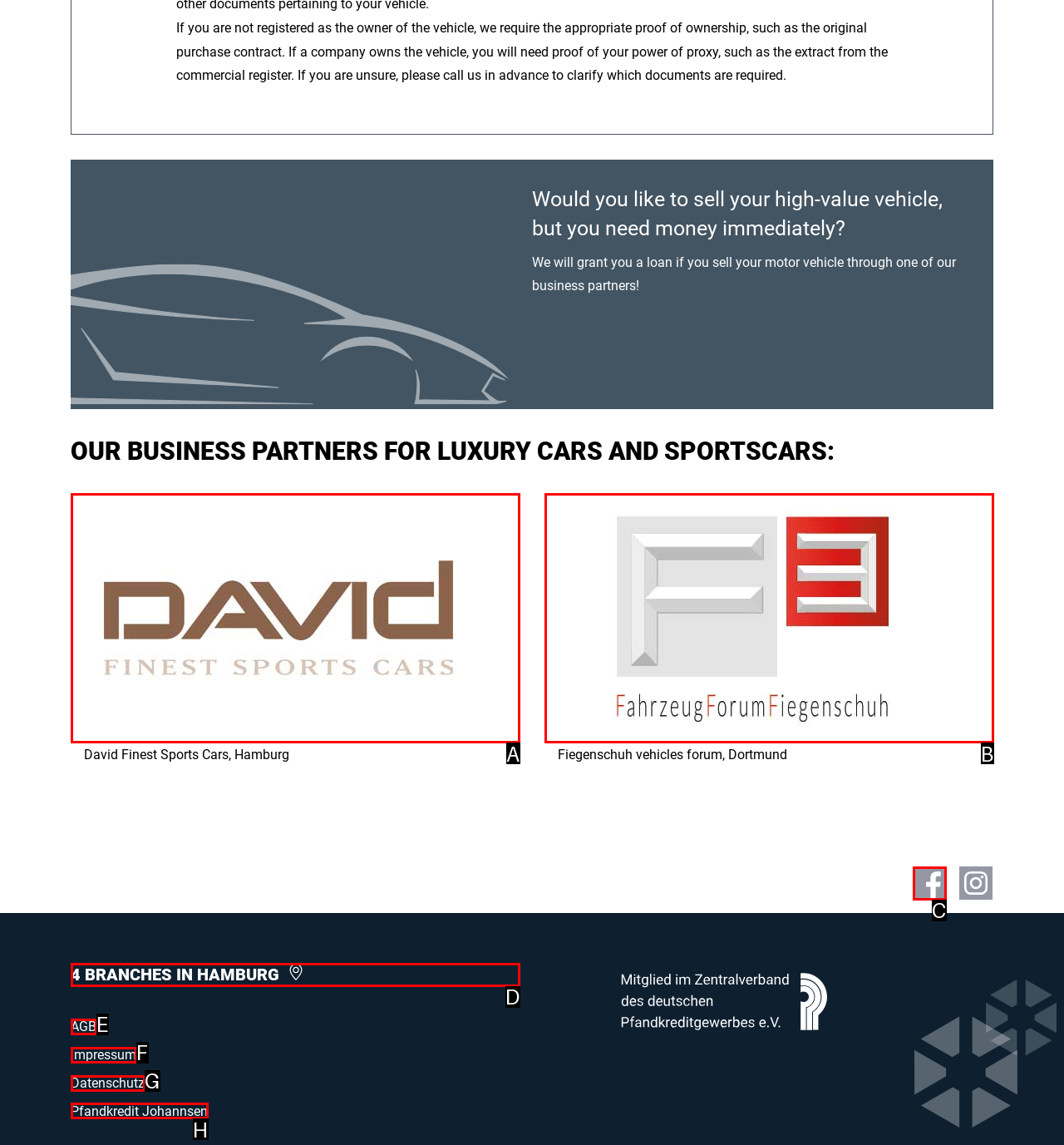Identify the letter corresponding to the UI element that matches this description: 4 branches in Hamburg
Answer using only the letter from the provided options.

D